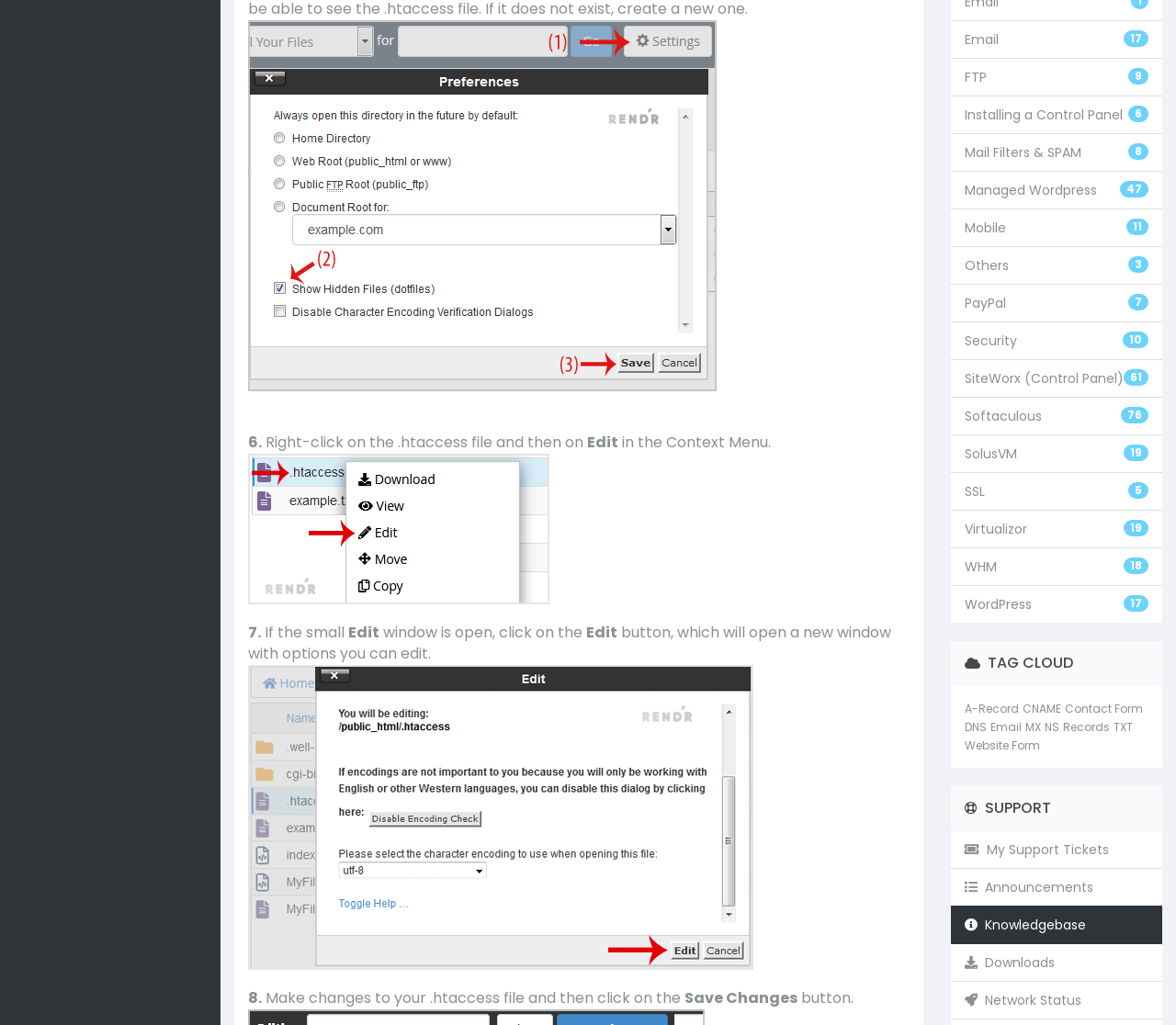Identify the bounding box for the given UI element using the description provided. Coordinates should be in the format (top-left x, top-left y, bottom-right x, bottom-right y) and must be between 0 and 1. Here is the description: 61 SiteWorx (Control Panel)

[0.809, 0.35, 0.988, 0.388]